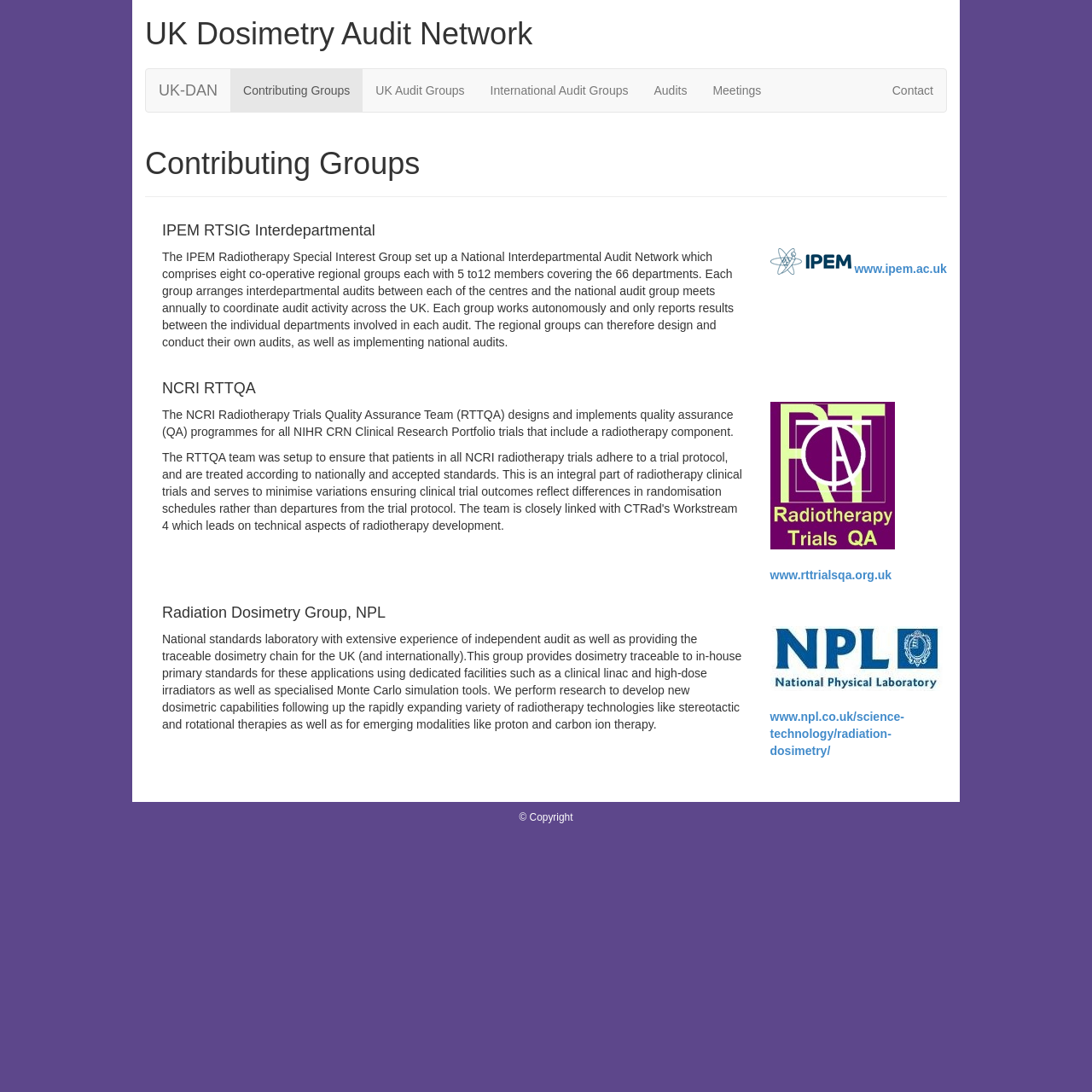Please answer the following question using a single word or phrase: 
What is the purpose of the NCRI RTTQA?

Quality Assurance